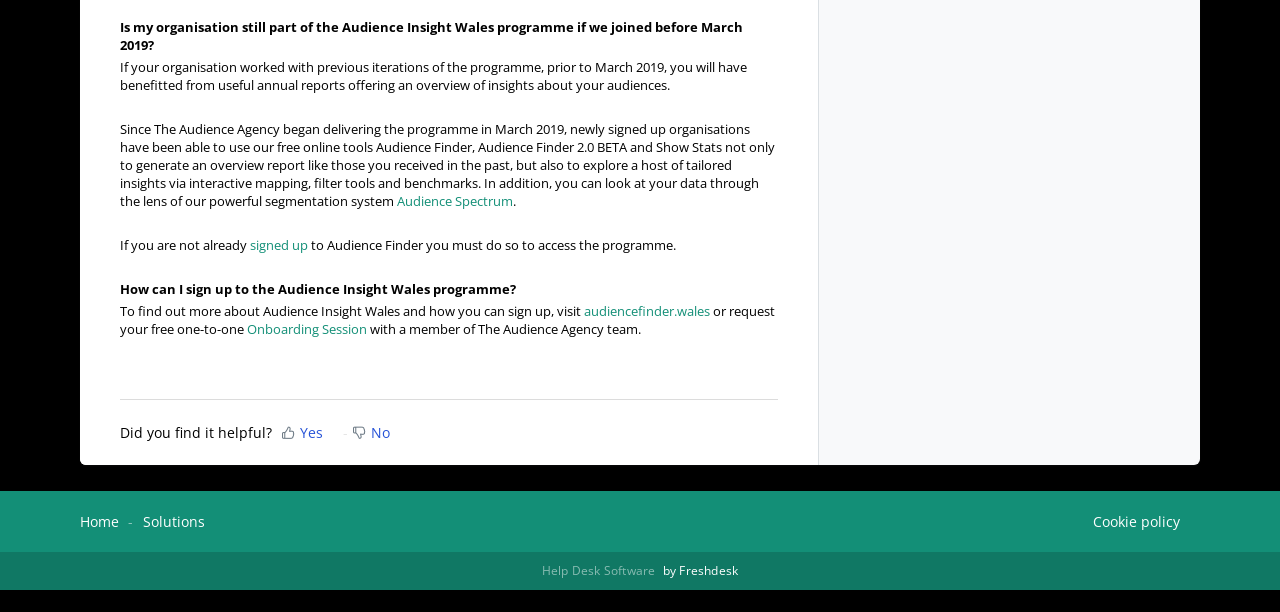Please identify the bounding box coordinates of the clickable area that will fulfill the following instruction: "Visit audiencefinder.wales". The coordinates should be in the format of four float numbers between 0 and 1, i.e., [left, top, right, bottom].

[0.456, 0.494, 0.555, 0.523]